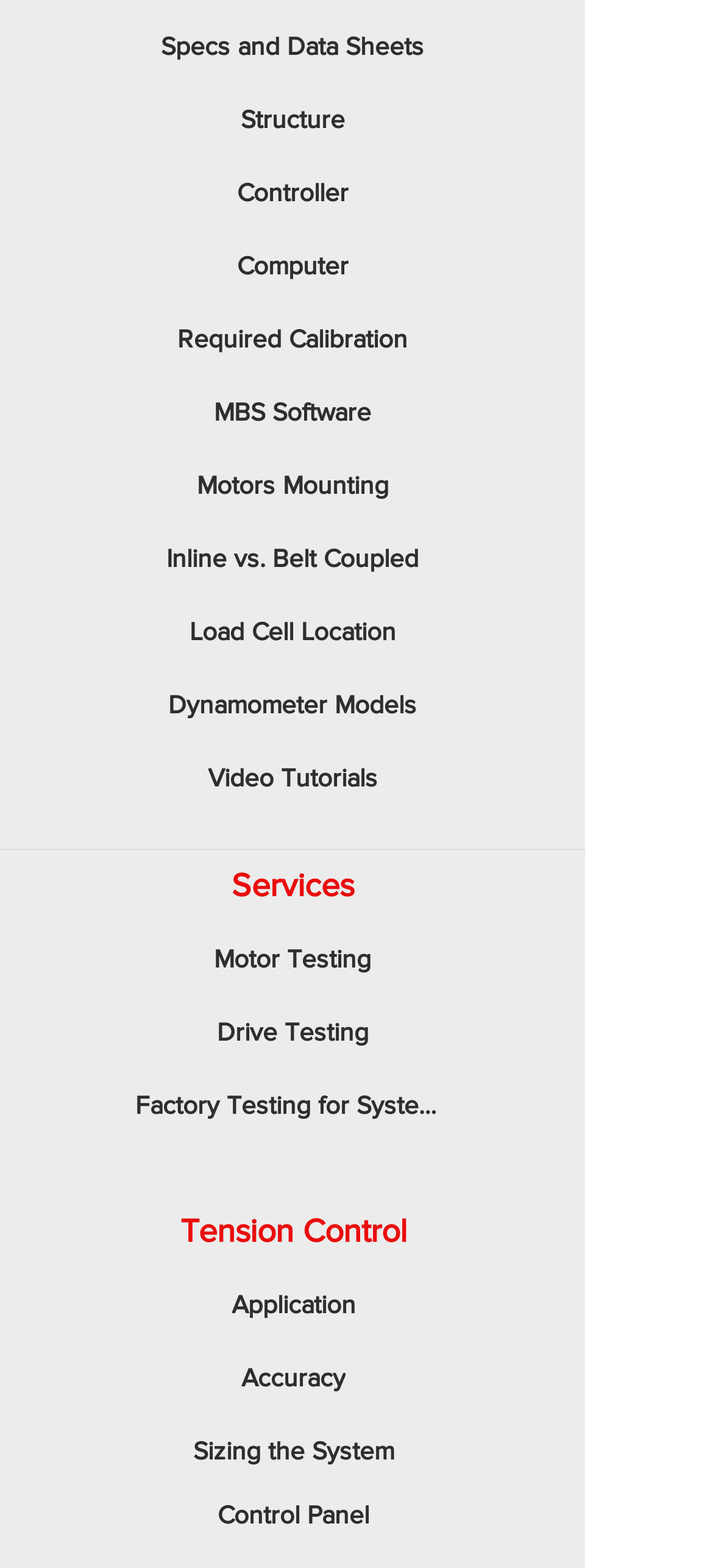How many links are related to testing on the webpage? Examine the screenshot and reply using just one word or a brief phrase.

3